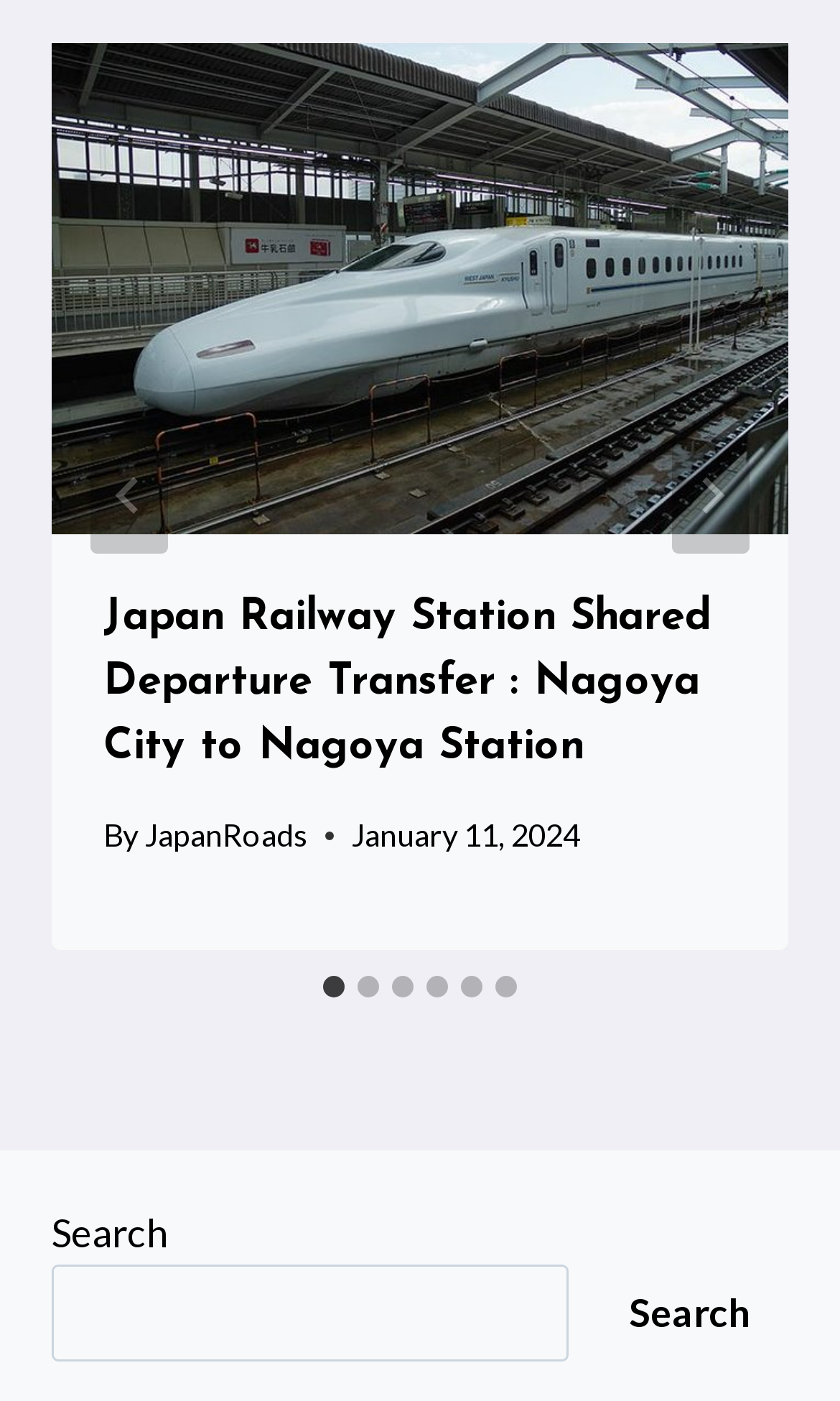Identify the bounding box coordinates for the region to click in order to carry out this instruction: "Read the article about Japan Railway Station Shared Departure Transfer". Provide the coordinates using four float numbers between 0 and 1, formatted as [left, top, right, bottom].

[0.062, 0.03, 0.938, 0.381]